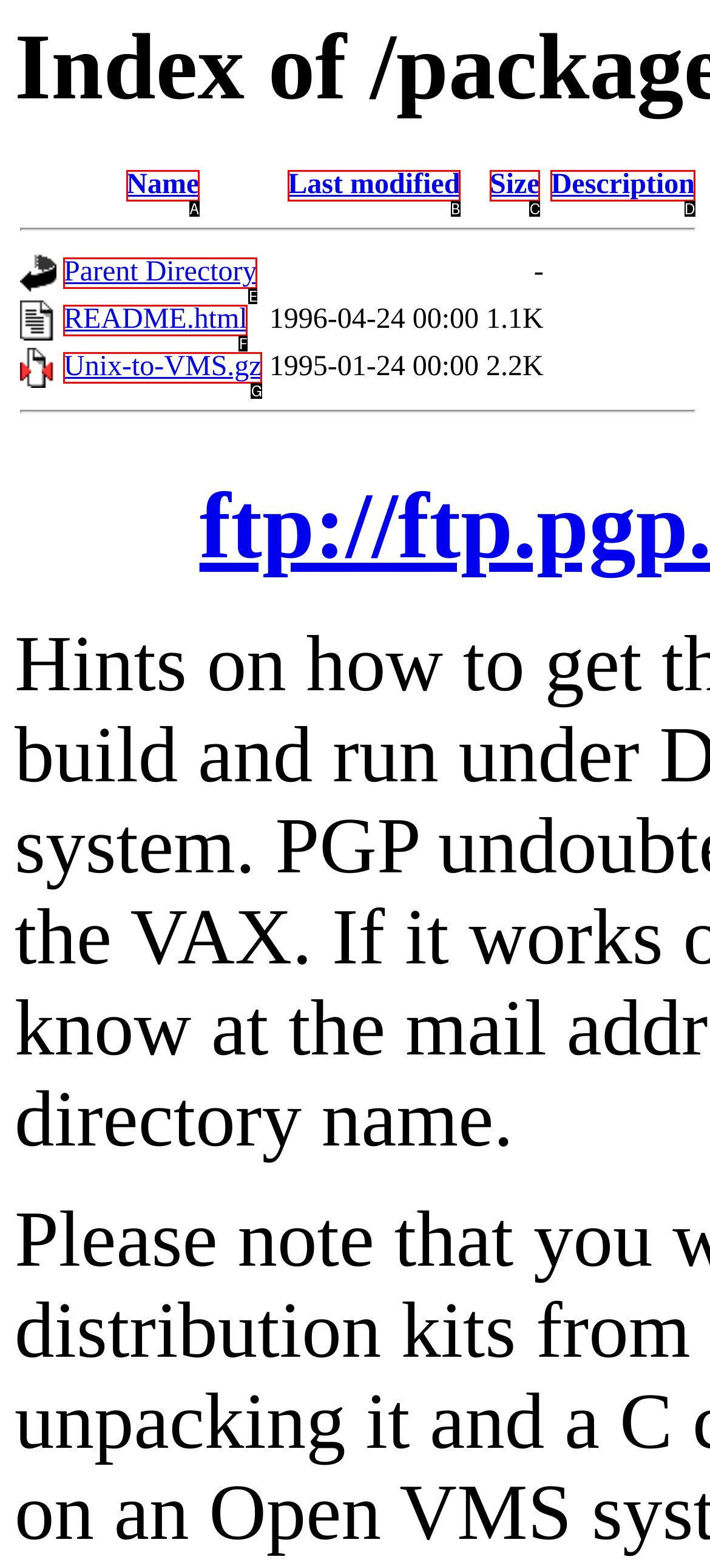Select the HTML element that matches the description: Parent Directory. Provide the letter of the chosen option as your answer.

E